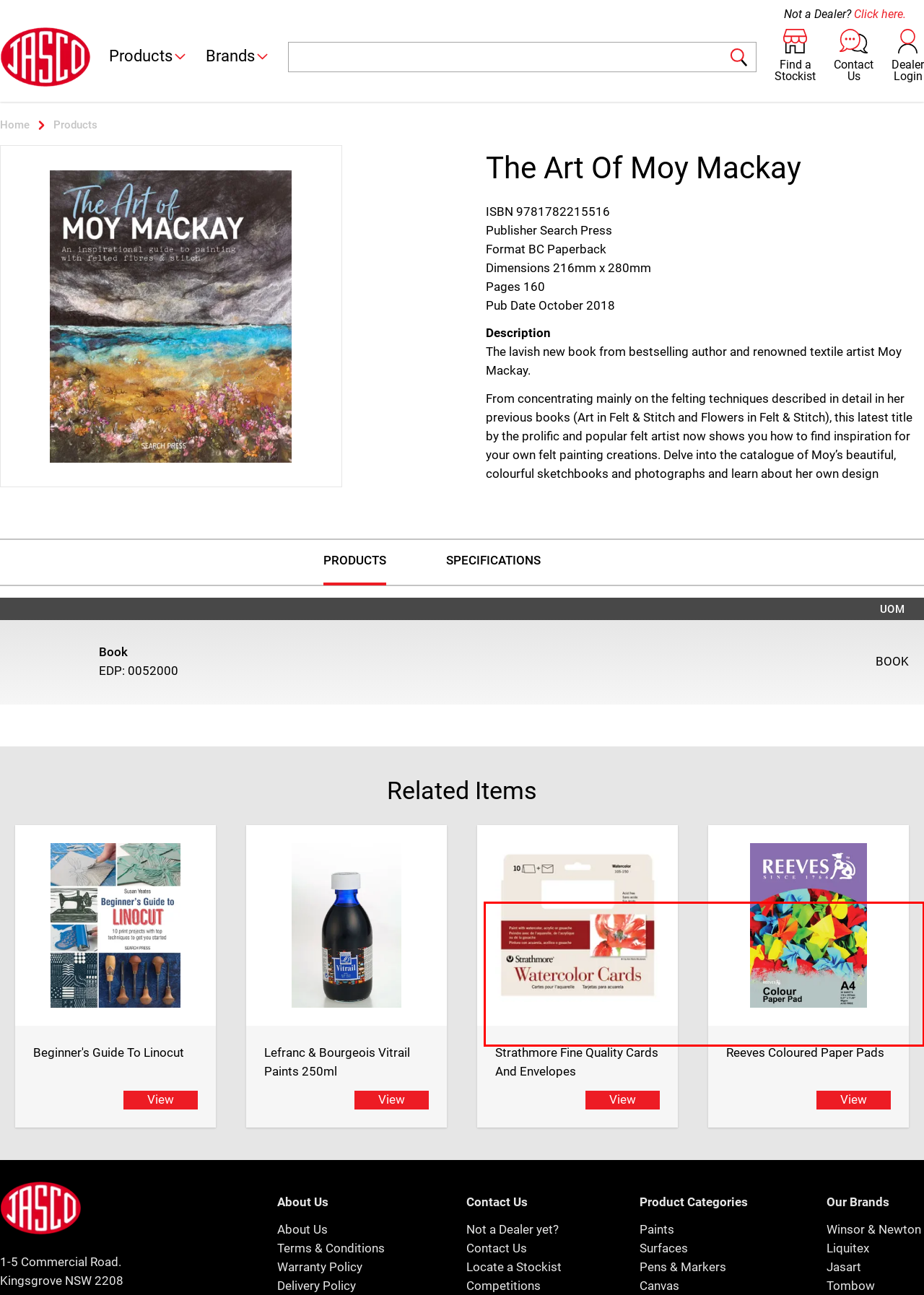Inspect the webpage screenshot that has a red bounding box and use OCR technology to read and display the text inside the red bounding box.

Since her first bestselling book Art in Felt & Stitch was published in April 2012, followed by Flowers in Felt & Stitch in 2014, Moy’s work has gained worldwide exposure and she now teaches classes both at home and abroad. In 2013 she won Silver in the category of Textiles and Needlecraft, judged by Kaffe Fassett at the British Craft & Design Selected Awards. In 2016 Moy was a contestant on Sky Arts' Landscape Artist of the Year where she was shortlisted to the final three in her heat.